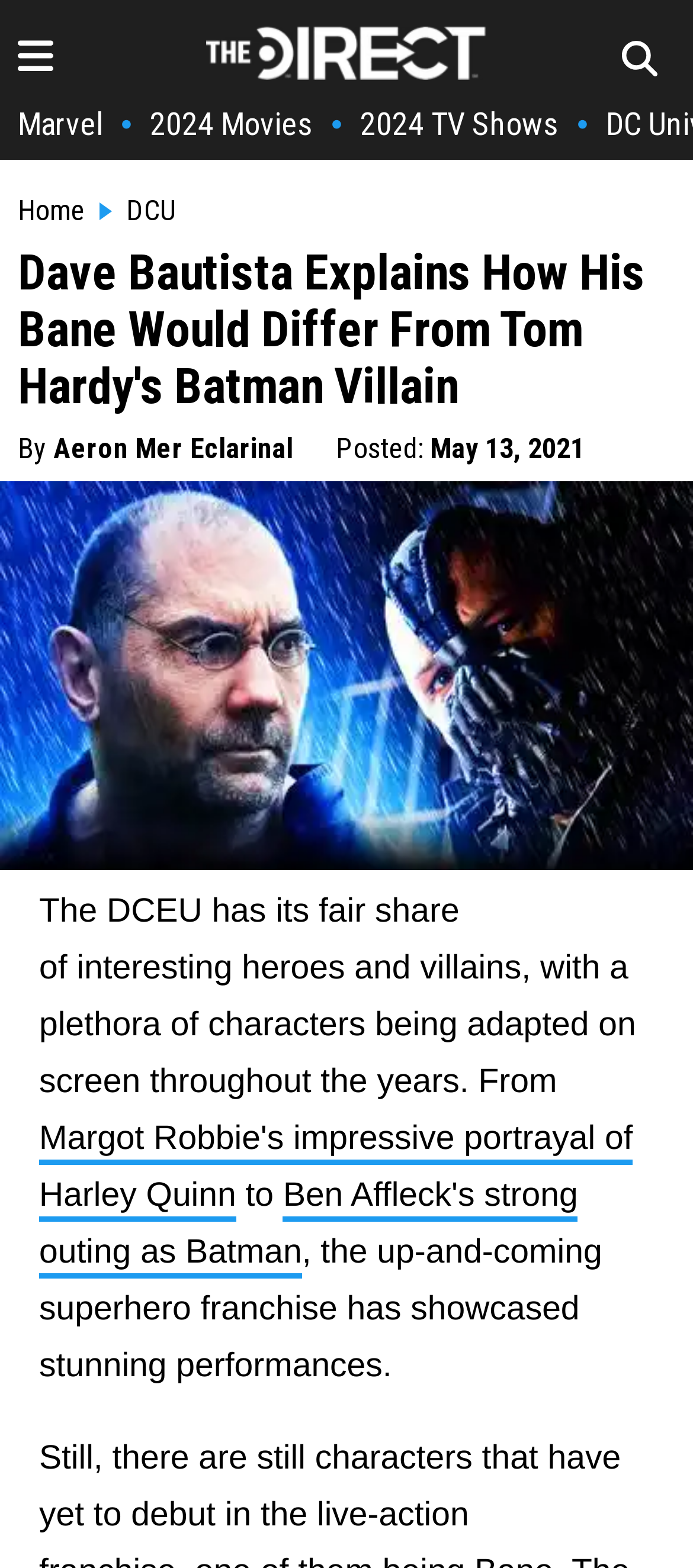What is the name of the actress who played Harley Quinn?
Please answer using one word or phrase, based on the screenshot.

Margot Robbie